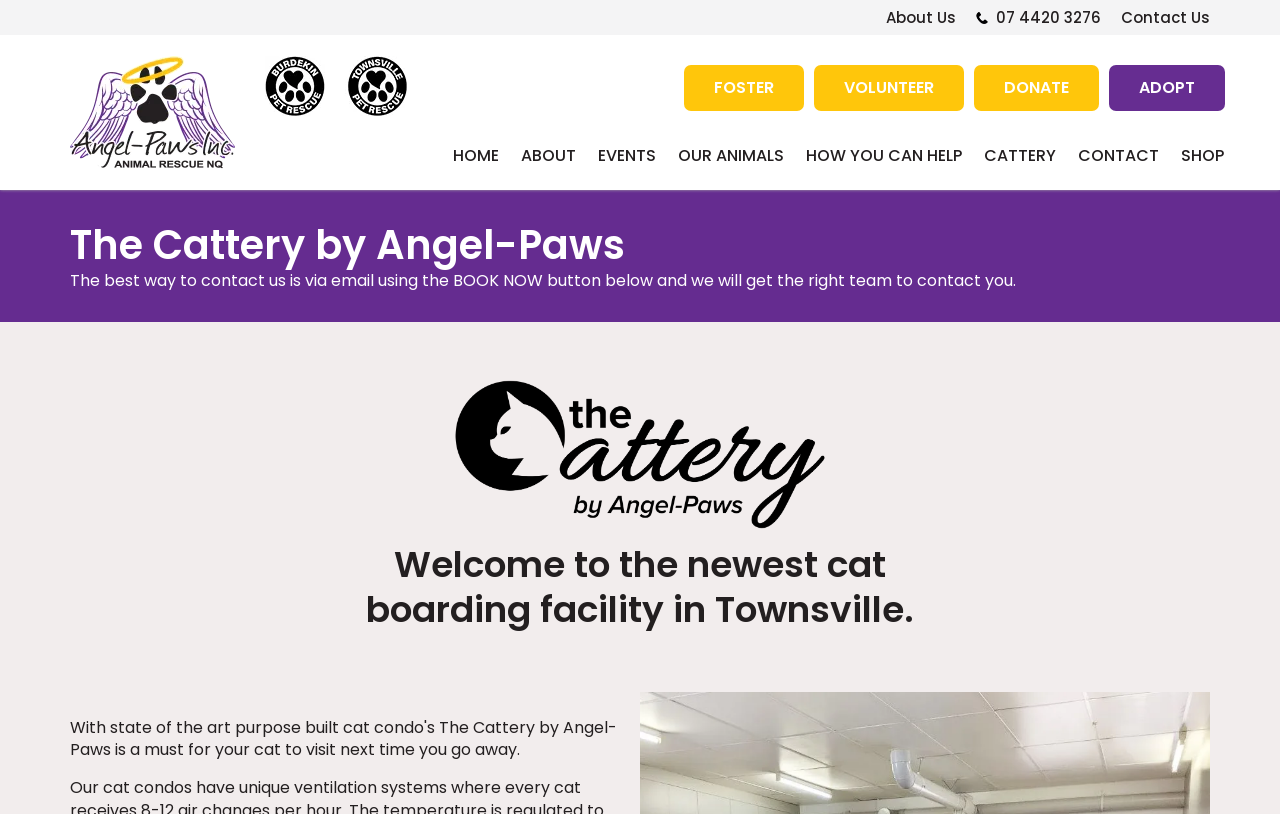Provide the bounding box coordinates of the HTML element this sentence describes: "Donate".

[0.761, 0.08, 0.859, 0.136]